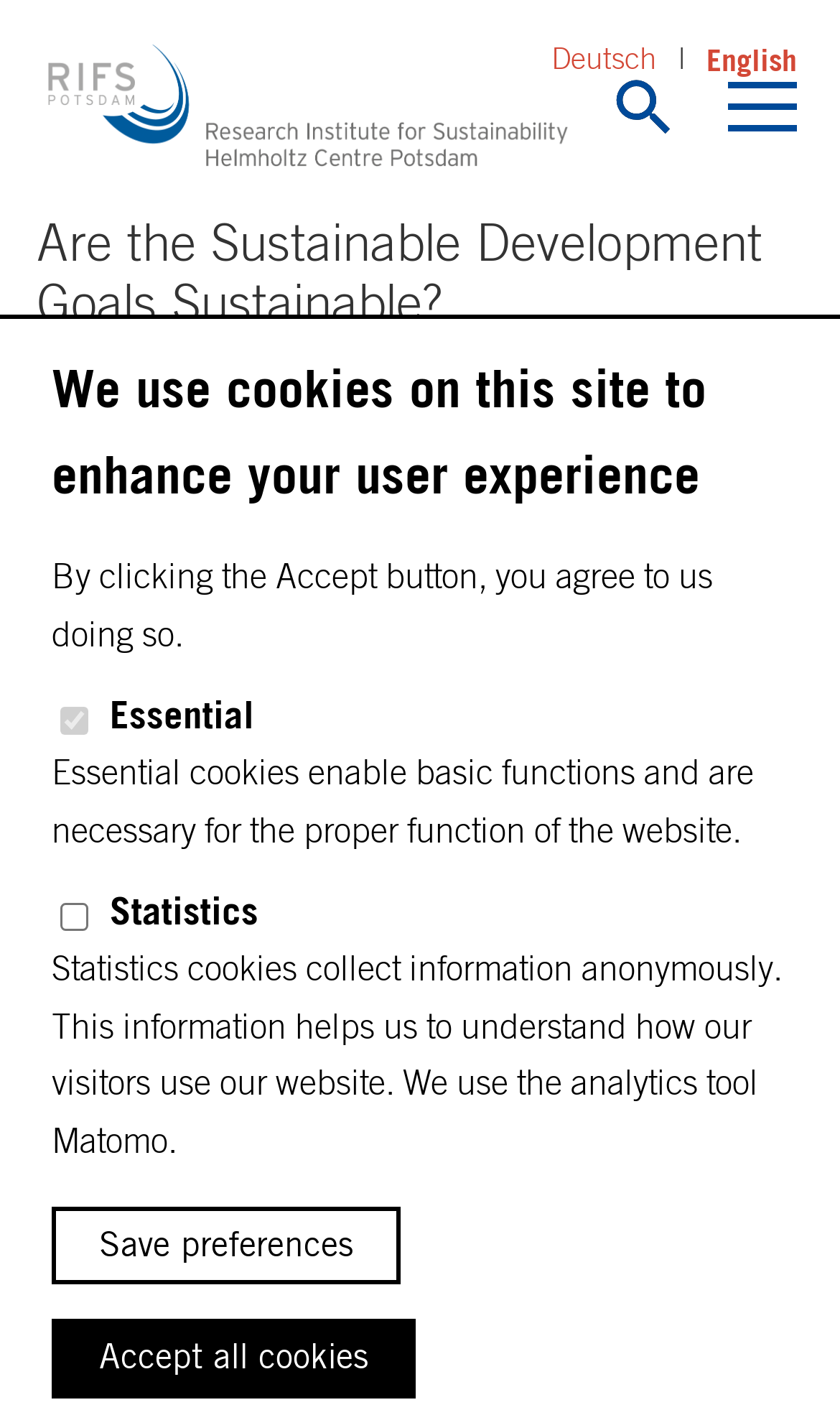Please specify the bounding box coordinates of the clickable section necessary to execute the following command: "View all press release items".

None